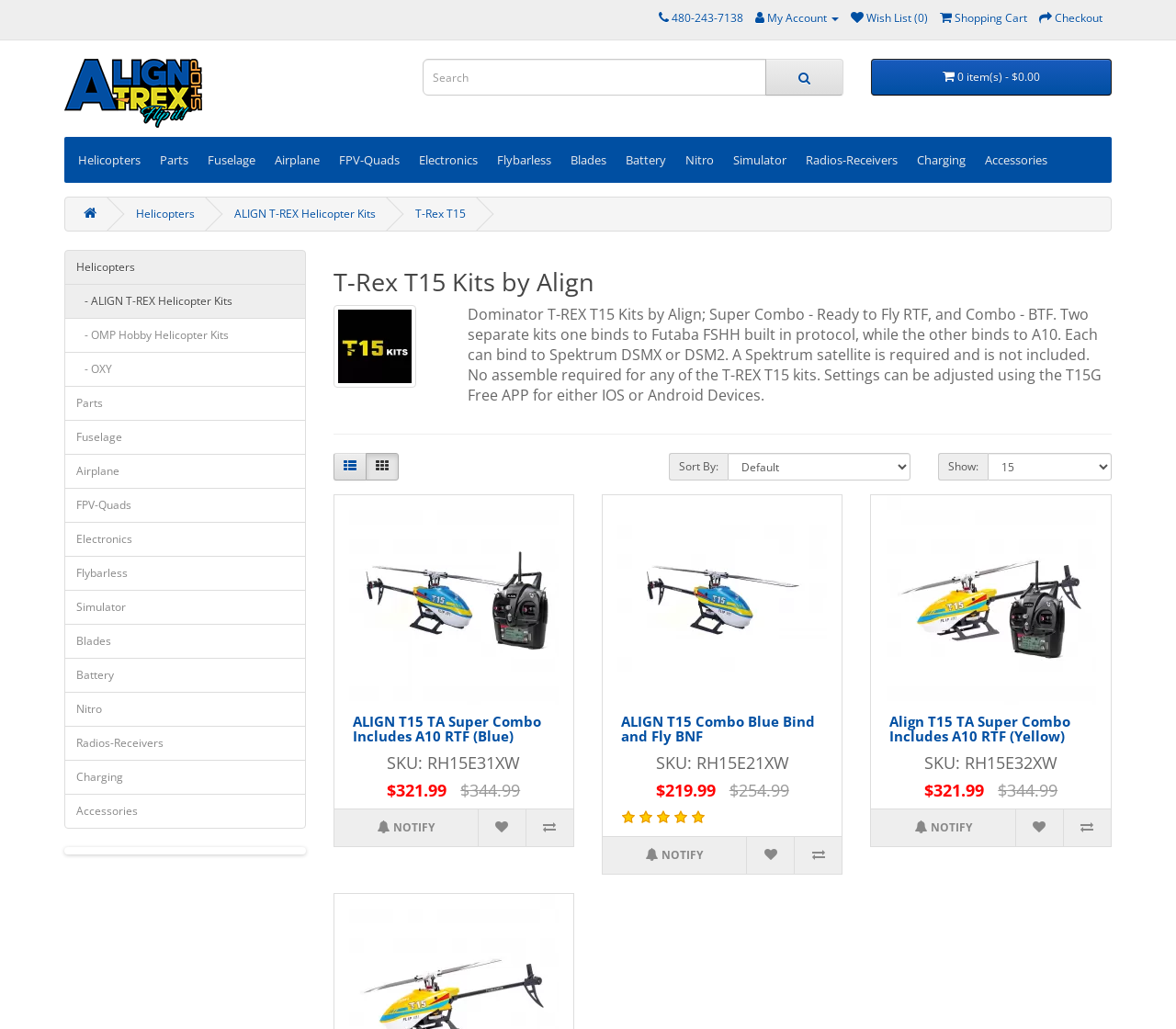Find the bounding box coordinates for the area you need to click to carry out the instruction: "Sort products by". The coordinates should be four float numbers between 0 and 1, indicated as [left, top, right, bottom].

[0.619, 0.44, 0.774, 0.467]